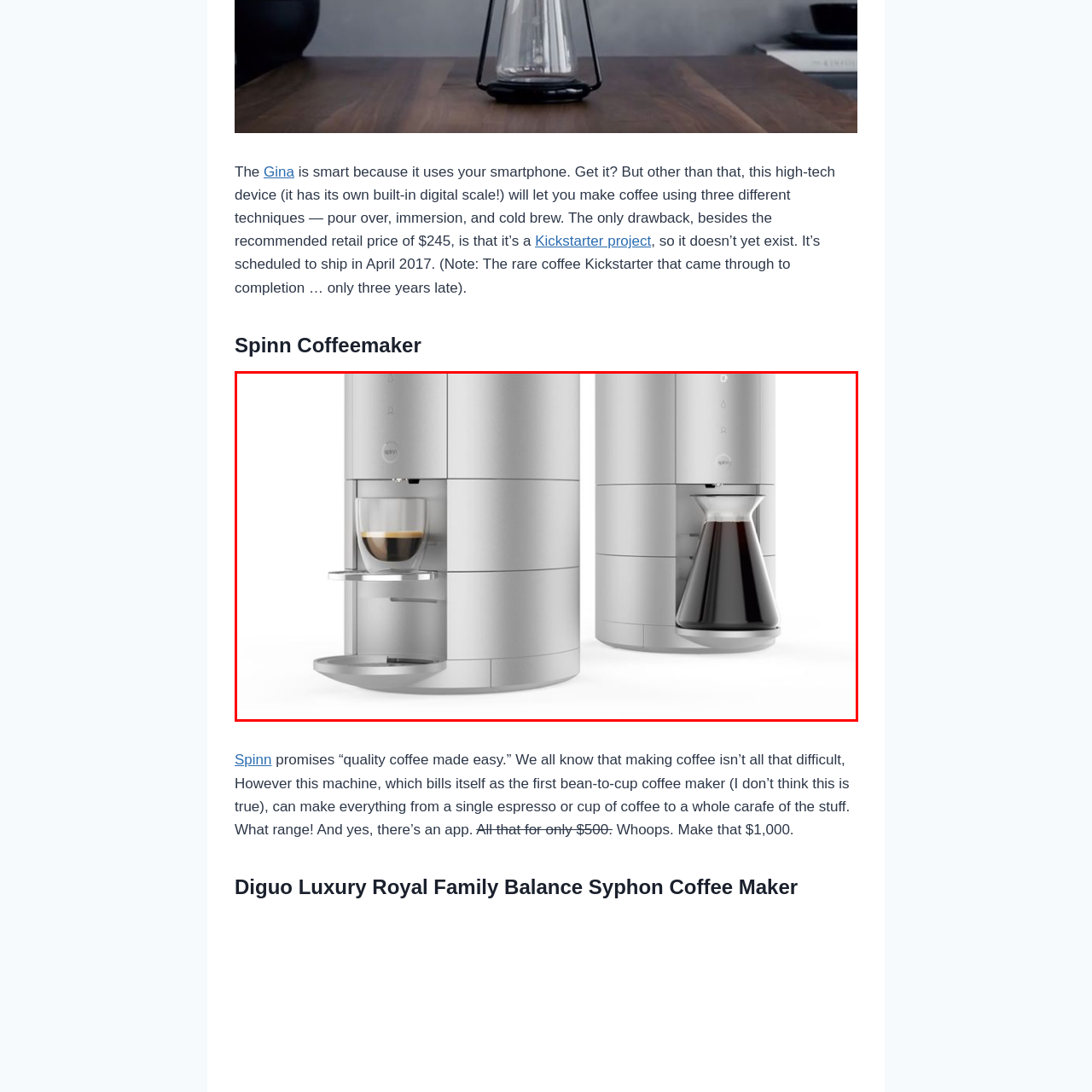Direct your attention to the image enclosed by the red boundary, What device is used to control the Spinn Coffeemaker? 
Answer concisely using a single word or phrase.

Smartphone